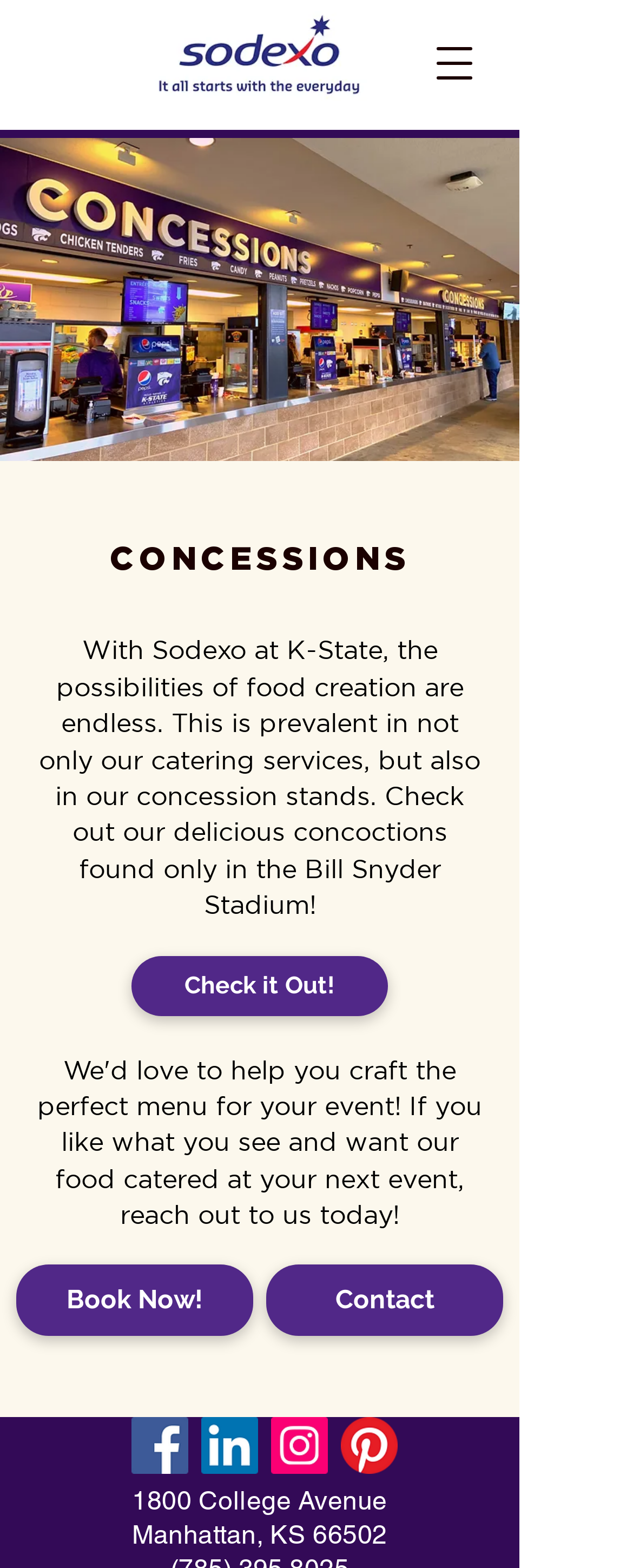Extract the bounding box coordinates for the HTML element that matches this description: "Check it Out!". The coordinates should be four float numbers between 0 and 1, i.e., [left, top, right, bottom].

[0.208, 0.609, 0.613, 0.648]